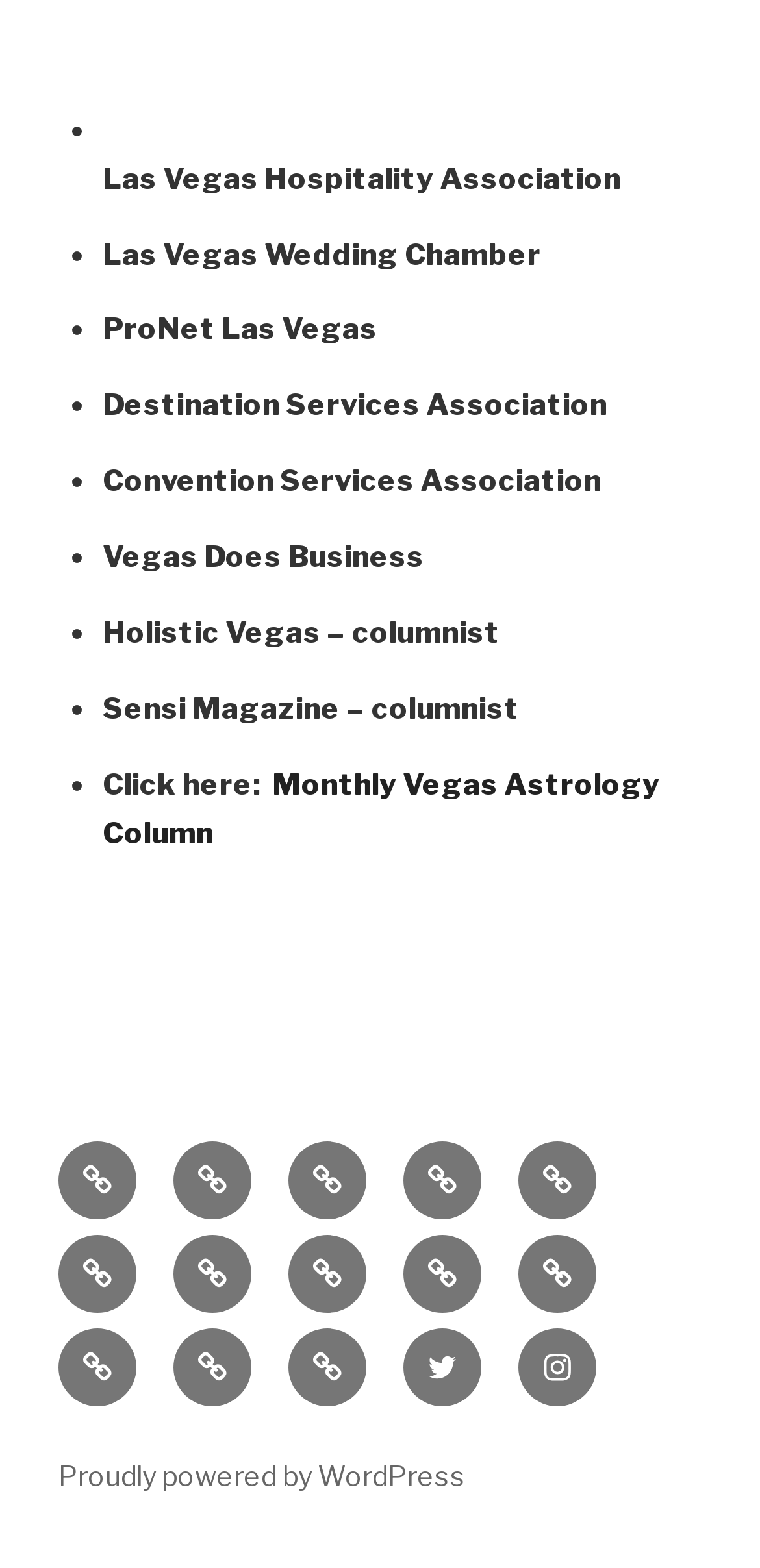Provide the bounding box coordinates of the HTML element this sentence describes: "Vegas Astrology". The bounding box coordinates consist of four float numbers between 0 and 1, i.e., [left, top, right, bottom].

[0.379, 0.847, 0.482, 0.896]